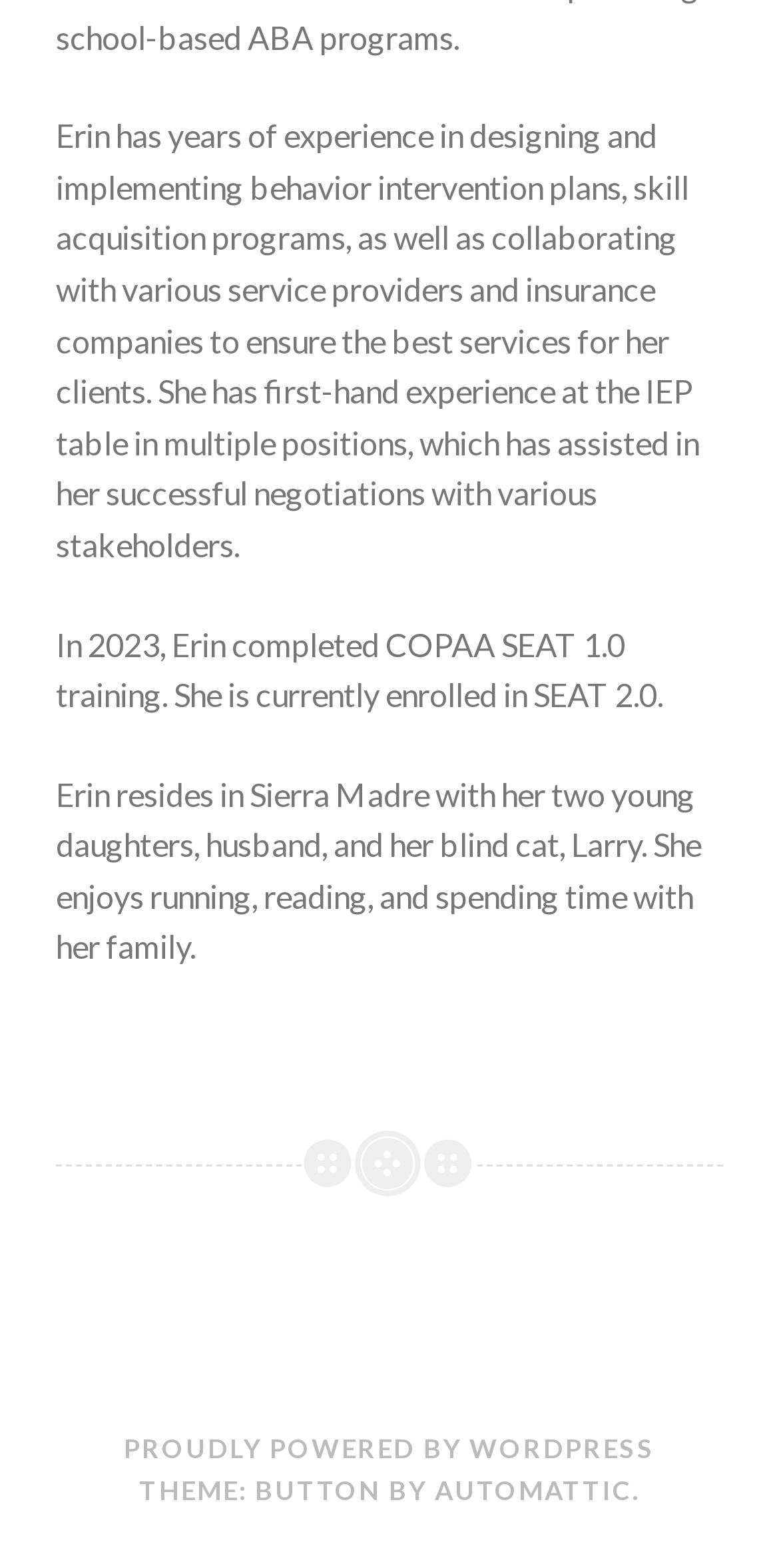Give a succinct answer to this question in a single word or phrase: 
How many daughters does Erin have?

Two